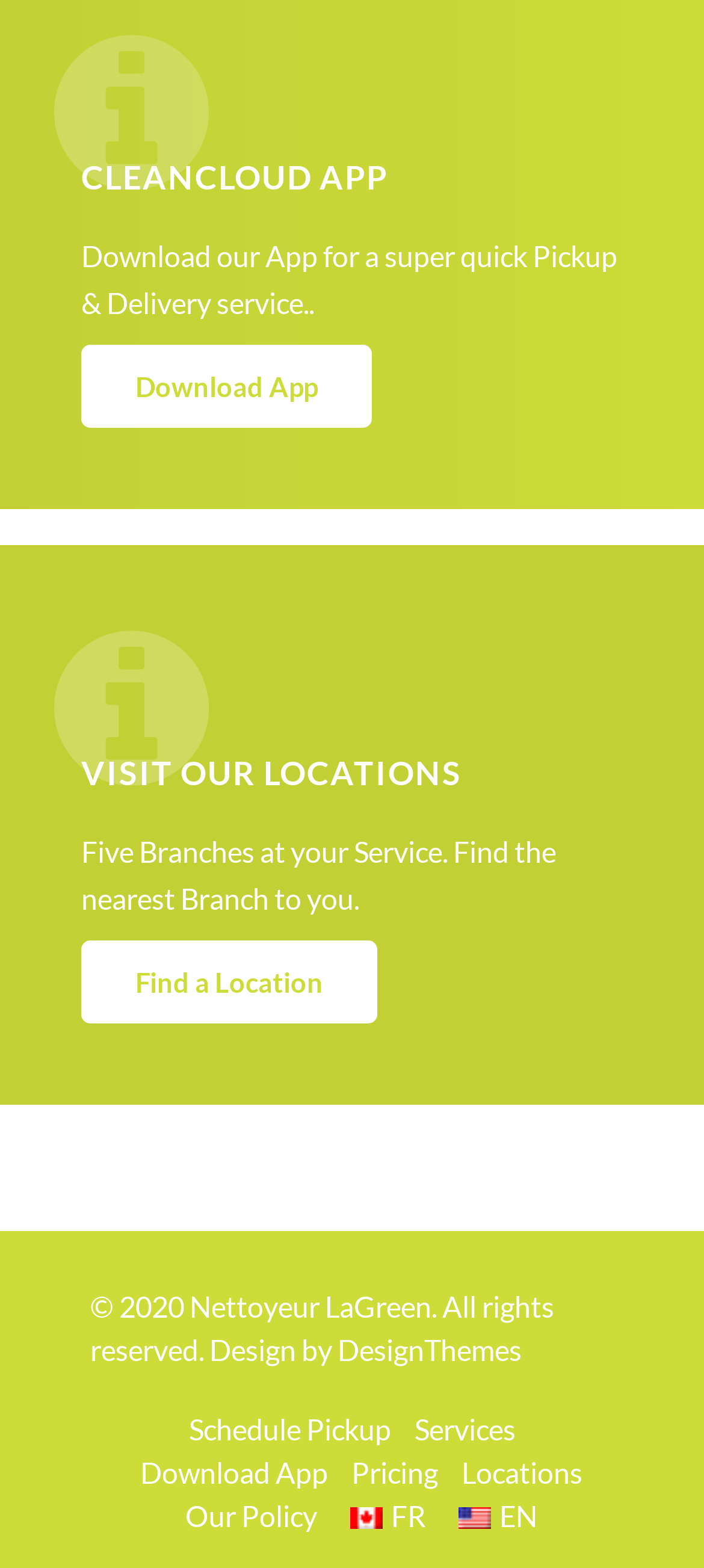Given the description of a UI element: "Our Policy", identify the bounding box coordinates of the matching element in the webpage screenshot.

[0.263, 0.956, 0.45, 0.978]